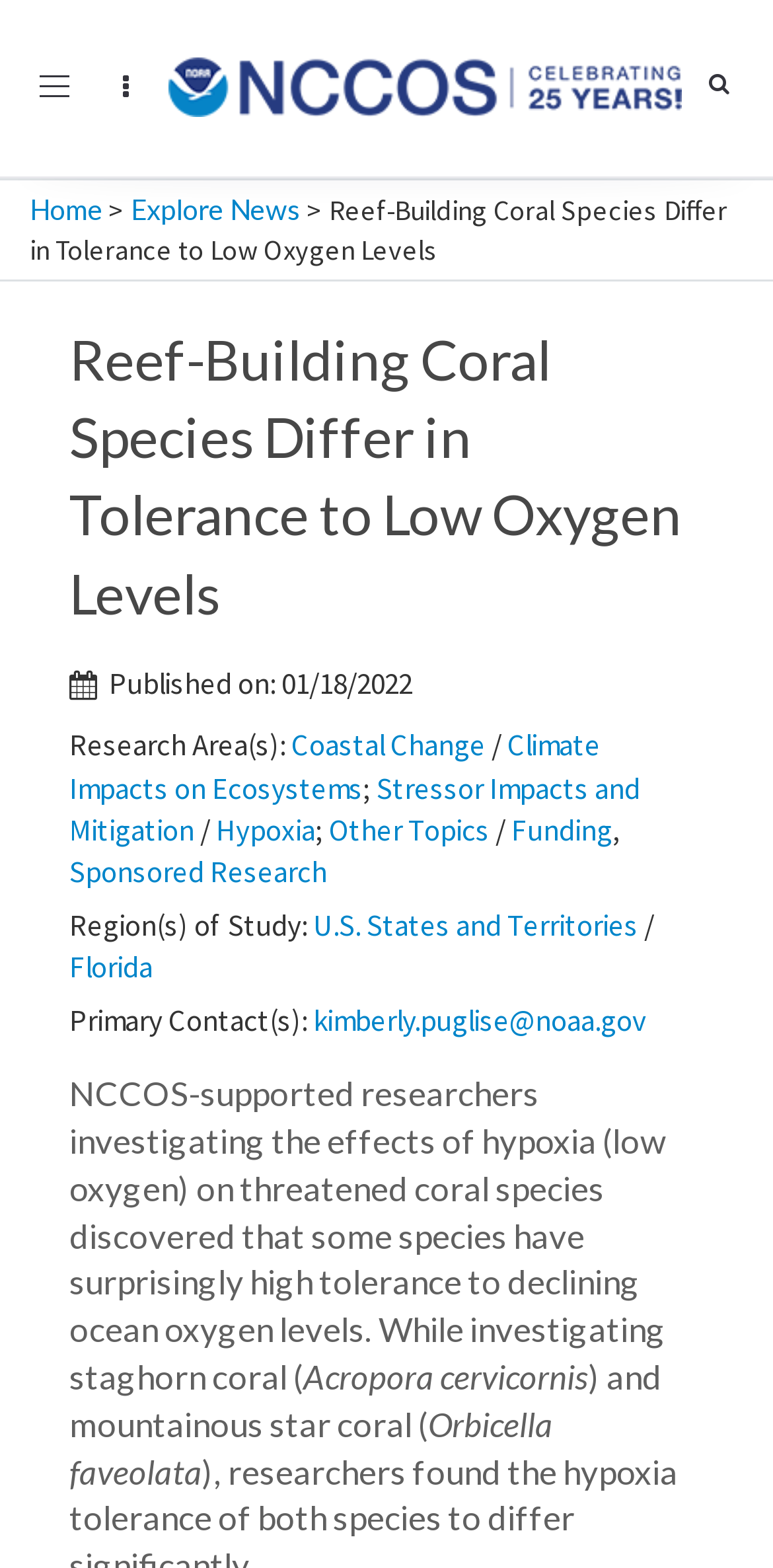Give a full account of the webpage's elements and their arrangement.

The webpage is about a research study on the effects of hypoxia on threatened coral species, supported by NCCOS. At the top left, there is a button to toggle navigation, and next to it, an image of the NCCOS Coastal Science Website. Below these elements, there are links to navigate to the home page, explore news, and a title that reads "Reef-Building Coral Species Differ in Tolerance to Low Oxygen Levels".

The main content of the webpage is divided into sections. The first section has a heading with the same title as the webpage, followed by the publication date, January 18, 2022. Below this, there are links to related research areas, including Coastal Change, Climate Impacts on Ecosystems, Stressor Impacts and Mitigation, Hypoxia, Other Topics, Funding, and Sponsored Research.

The next section appears to be a summary of the research, which states that NCCOS-supported researchers found that some coral species have a high tolerance to declining ocean oxygen levels. The text mentions staghorn coral and mountainous star coral, with their scientific names, Acropora cervicornis and Orbicella faveolata, respectively.

There are no images on the page apart from the NCCOS Coastal Science Website logo at the top. The layout is organized, with clear headings and concise text, making it easy to navigate and understand the content.